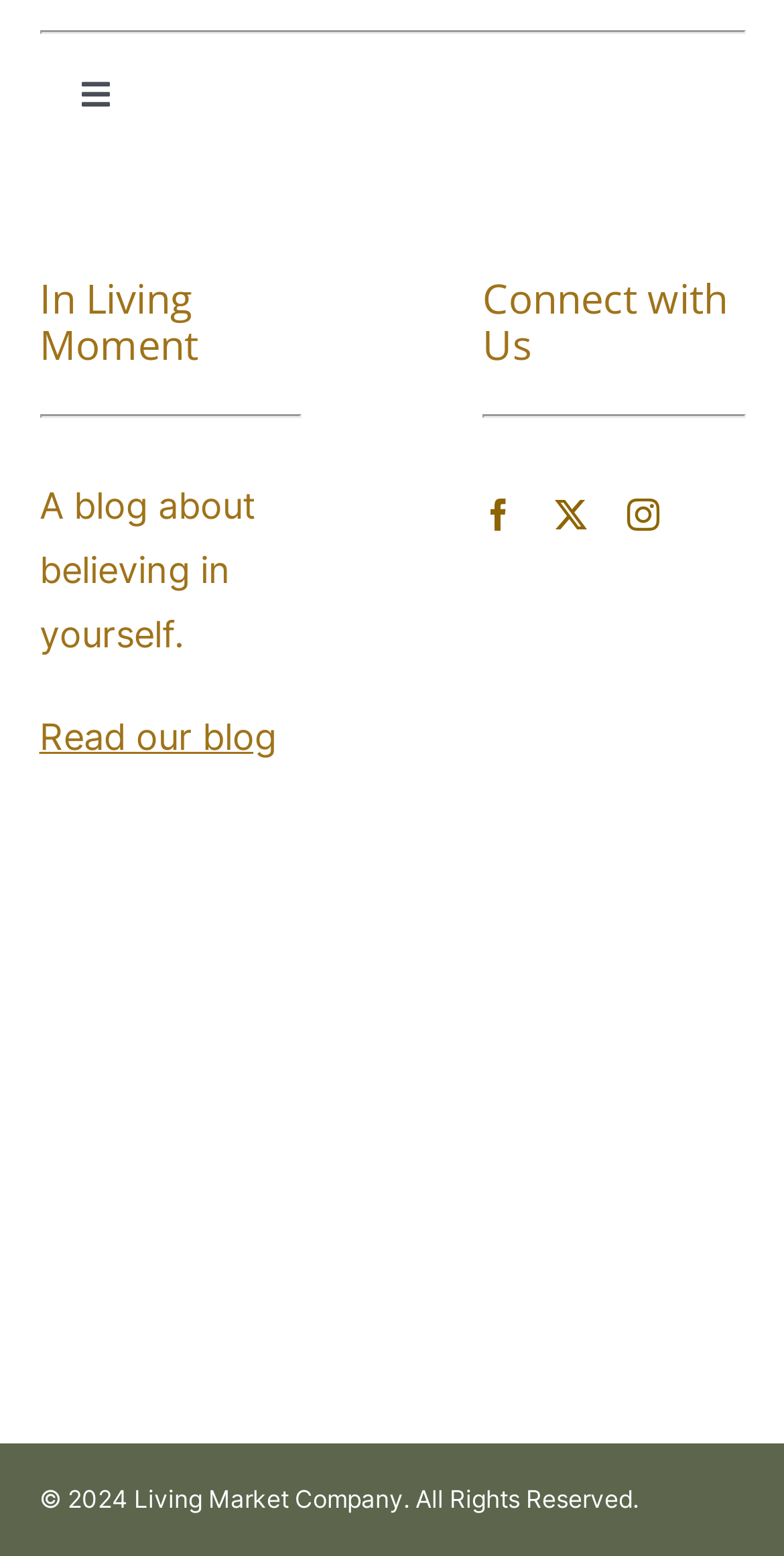Please determine the bounding box of the UI element that matches this description: aria-label="facebook" title="Facebook". The coordinates should be given as (top-left x, top-left y, bottom-right x, bottom-right y), with all values between 0 and 1.

[0.615, 0.32, 0.656, 0.341]